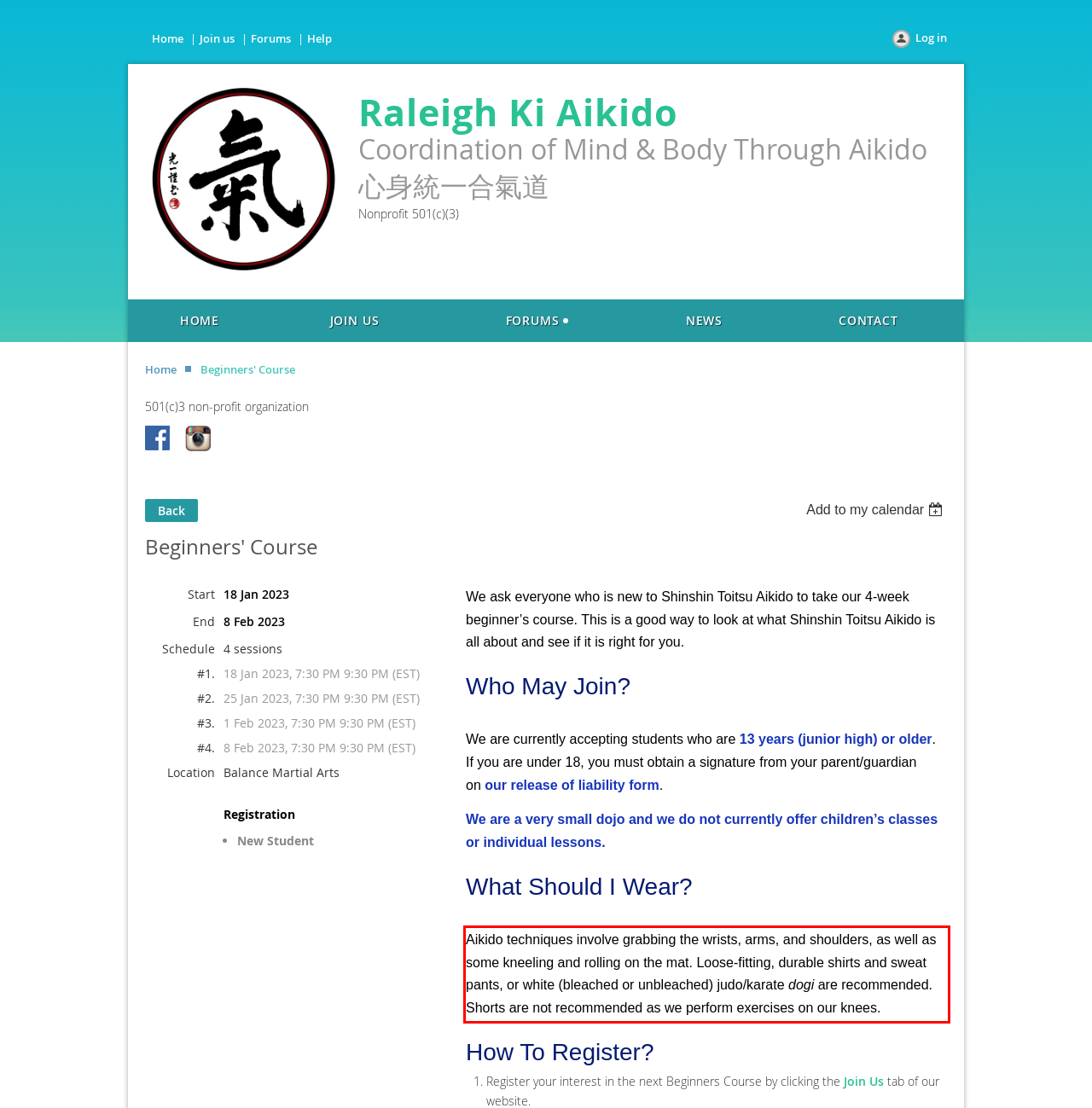Please extract the text content from the UI element enclosed by the red rectangle in the screenshot.

Aikido techniques involve grabbing the wrists, arms, and shoulders, as well as some kneeling and rolling on the mat. Loose-fitting, durable shirts and sweat pants, or white (bleached or unbleached) judo/karate dogi are recommended. Shorts are not recommended as we perform exercises on our knees.